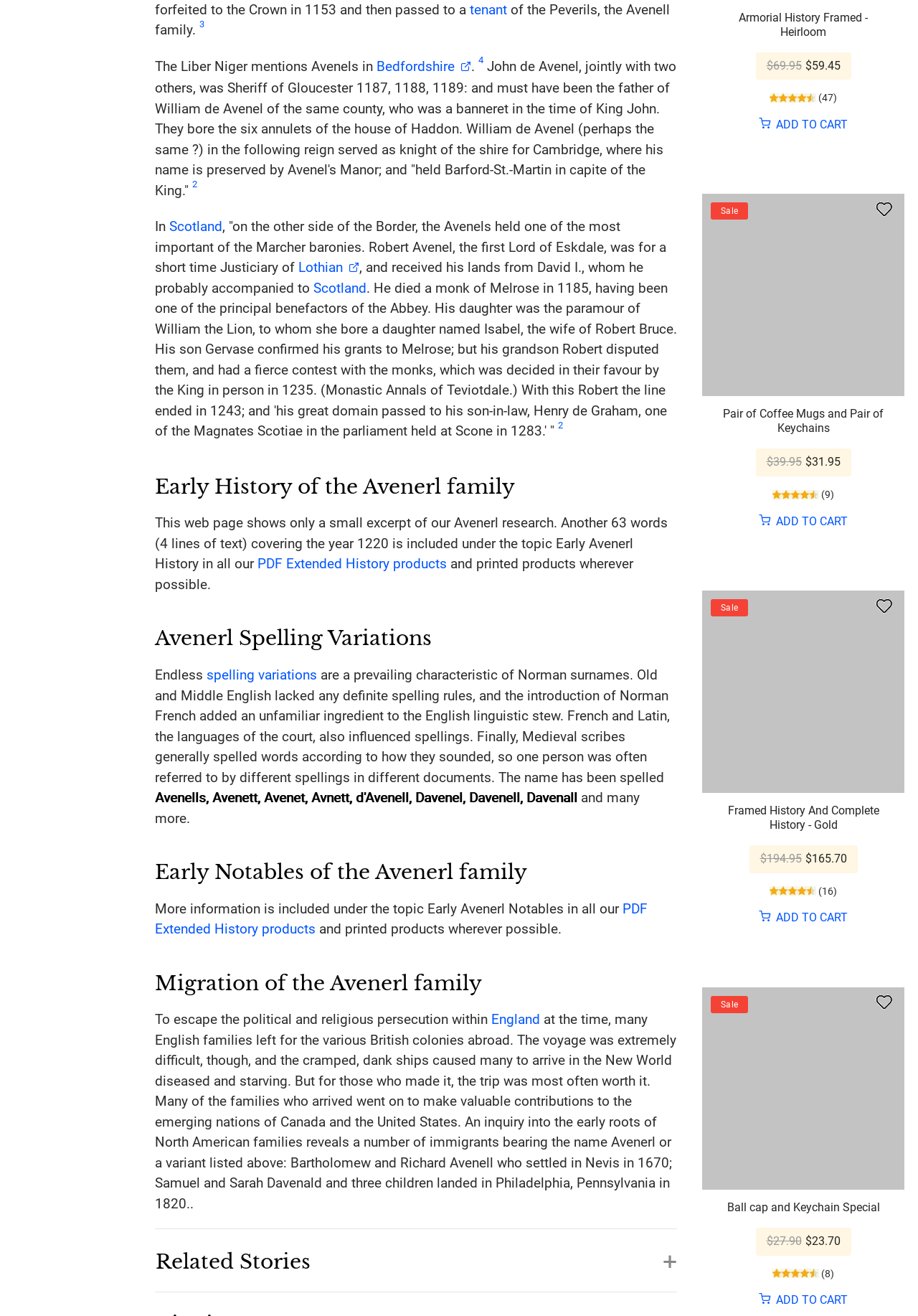What is the price of the 'Armorial History Framed - Heirloom' product?
Carefully analyze the image and provide a thorough answer to the question.

The webpage shows the price of the 'Armorial History Framed - Heirloom' product as '$69.95' with a strikethrough, indicating a discount. The discounted price is shown as '$59.45'.